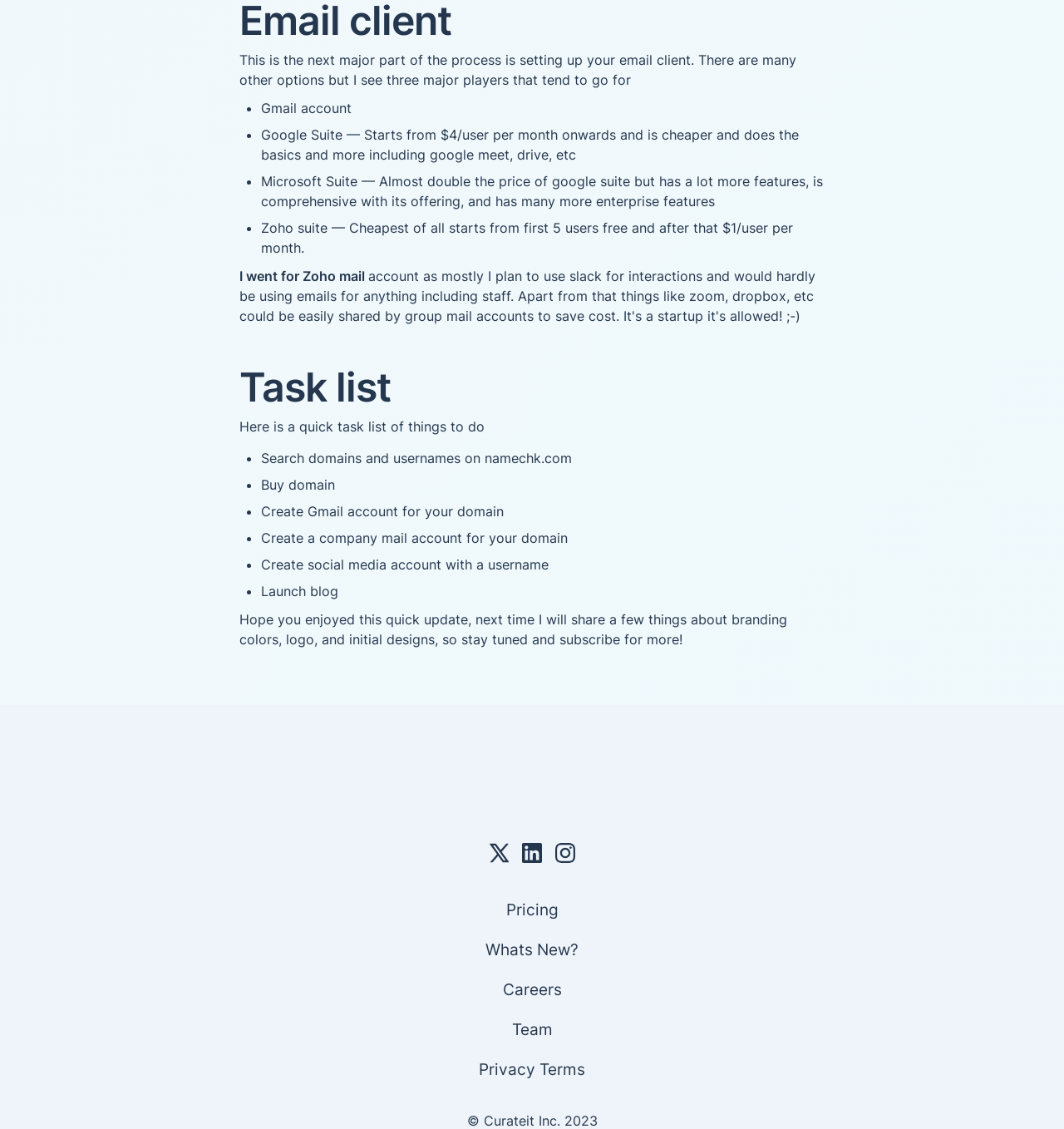Look at the image and write a detailed answer to the question: 
What are the three major email client options mentioned?

The text mentions that there are many other options, but the author sees three major players, which are Gmail, Google Suite, and Microsoft Suite. These options are listed with their features and pricing.